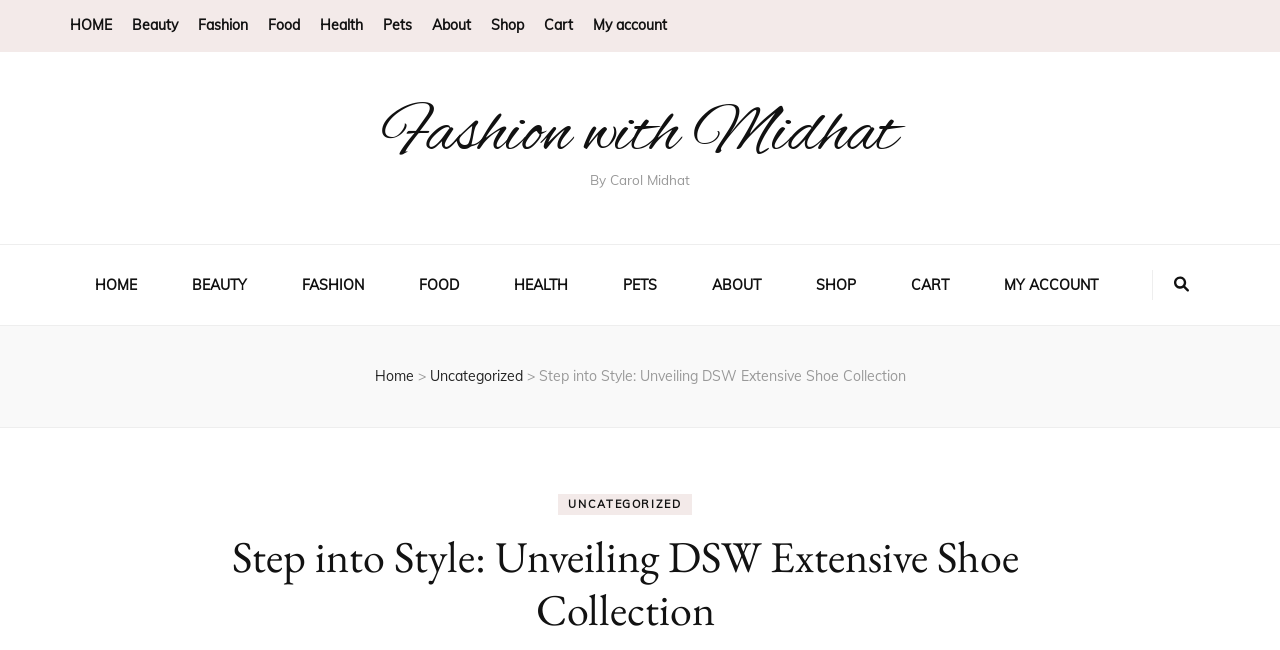What is the name of the shoe collection?
Answer the question with as much detail as you can, using the image as a reference.

I determined the name of the shoe collection by looking at the title of the article 'Step into Style: Unveiling DSW Extensive Shoe Collection'. This title is a clear indication of the topic of the article, which is the unveiling of a shoe collection.